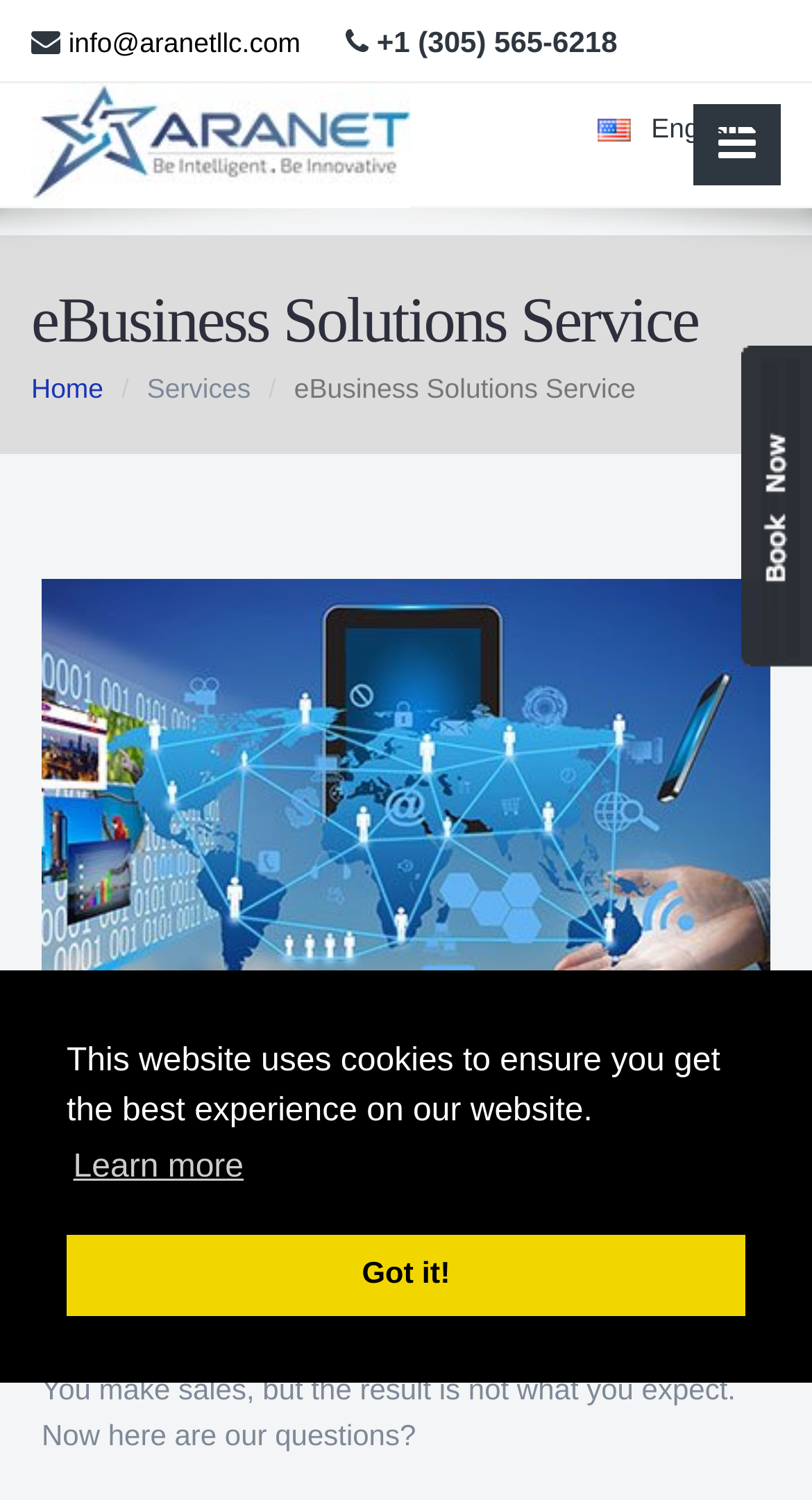Based on the element description, predict the bounding box coordinates (top-left x, top-left y, bottom-right x, bottom-right y) for the UI element in the screenshot: alt="ARANET LLC."

[0.038, 0.056, 0.505, 0.139]